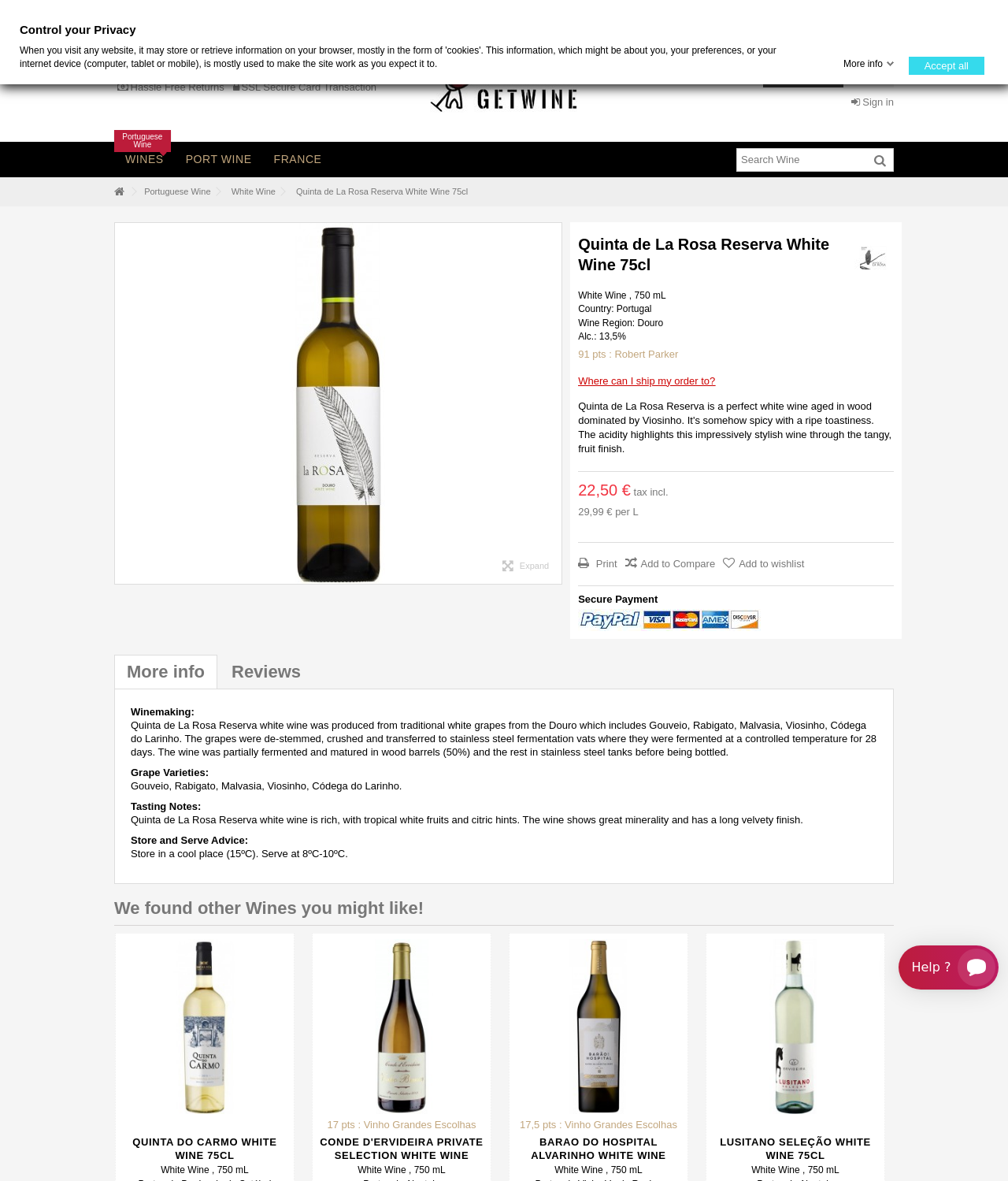Locate the bounding box coordinates of the element that should be clicked to fulfill the instruction: "Compare wine".

[0.62, 0.472, 0.71, 0.482]